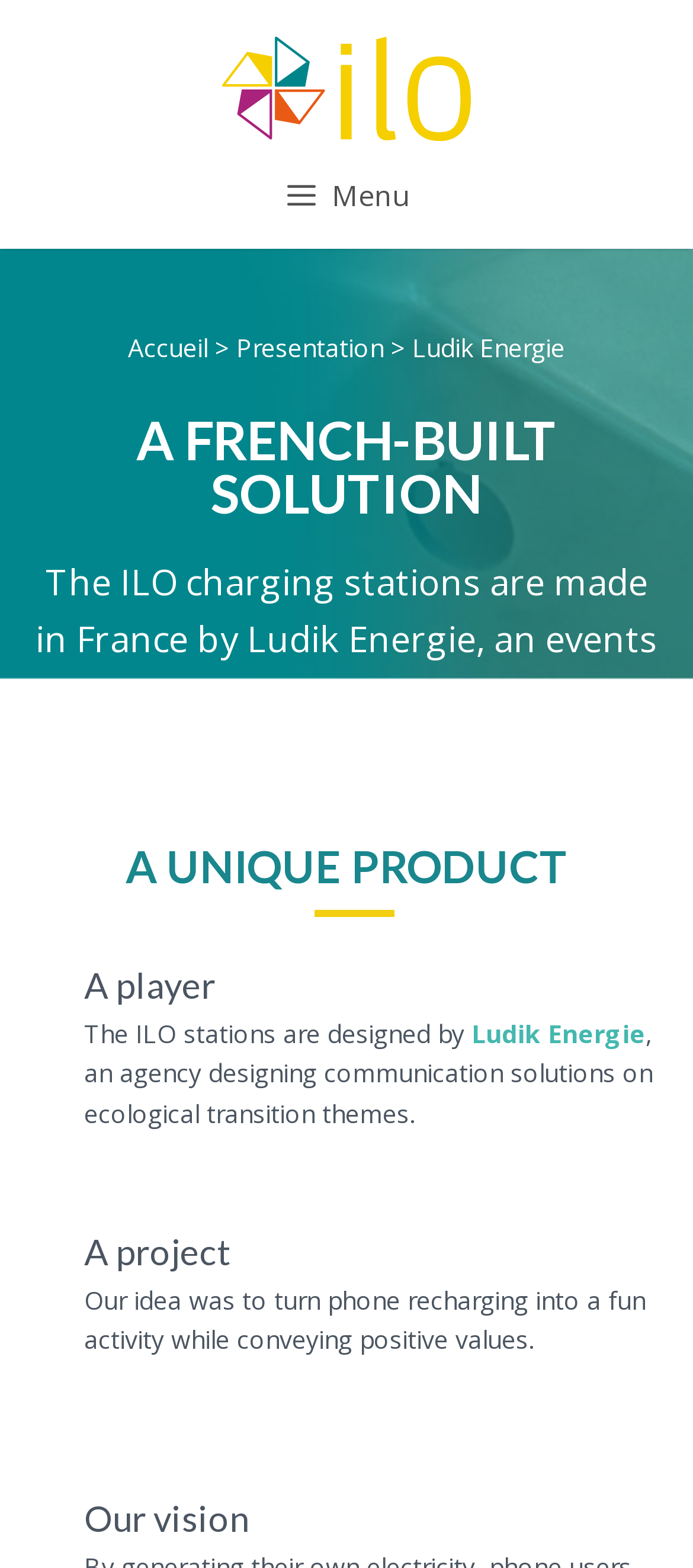Find the bounding box of the element with the following description: "alt="Ilo by Ludik Énergie"". The coordinates must be four float numbers between 0 and 1, formatted as [left, top, right, bottom].

[0.321, 0.044, 0.679, 0.065]